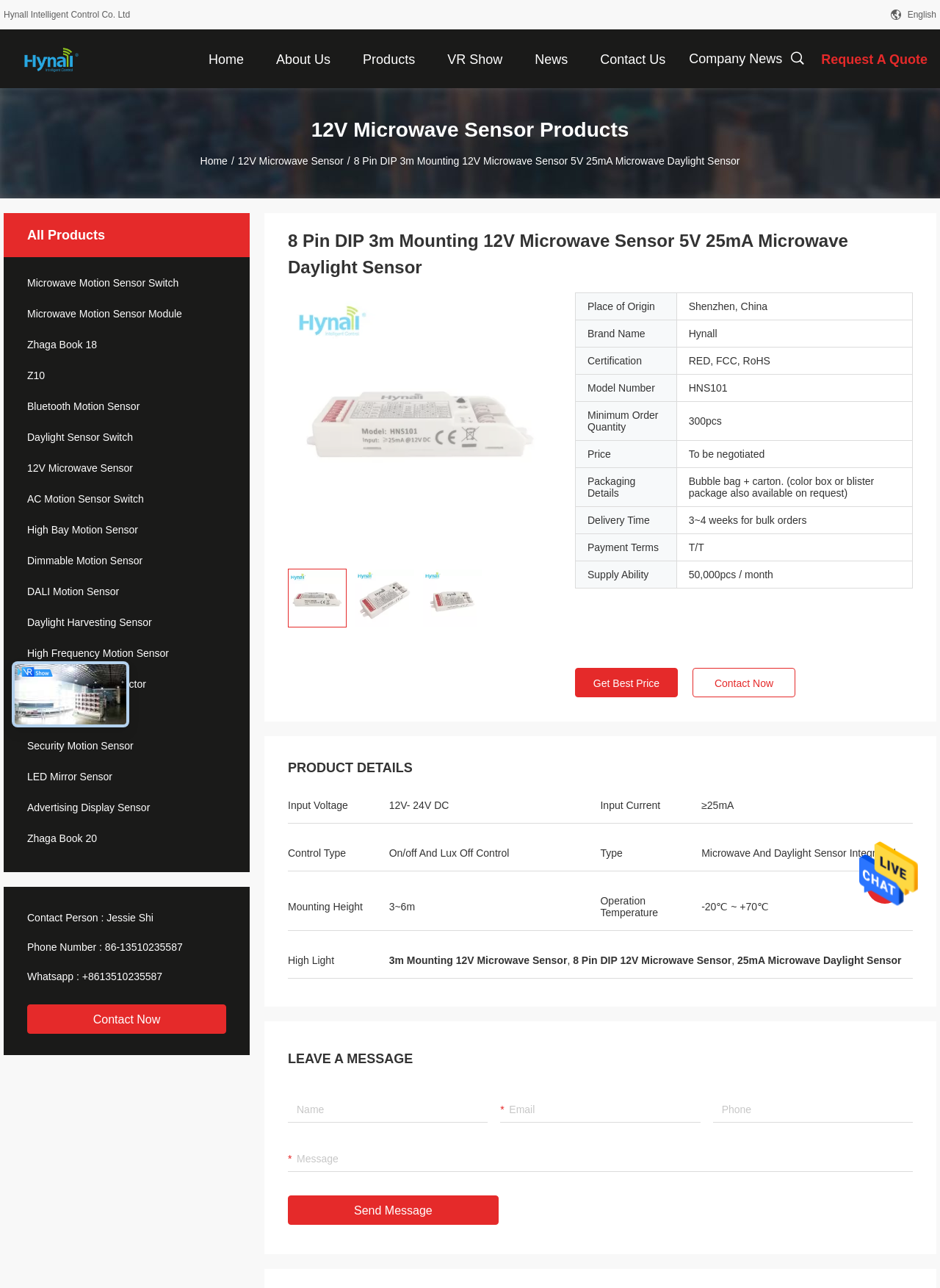Please determine the bounding box coordinates of the section I need to click to accomplish this instruction: "Click the 'Send Message' button".

[0.914, 0.701, 0.977, 0.71]